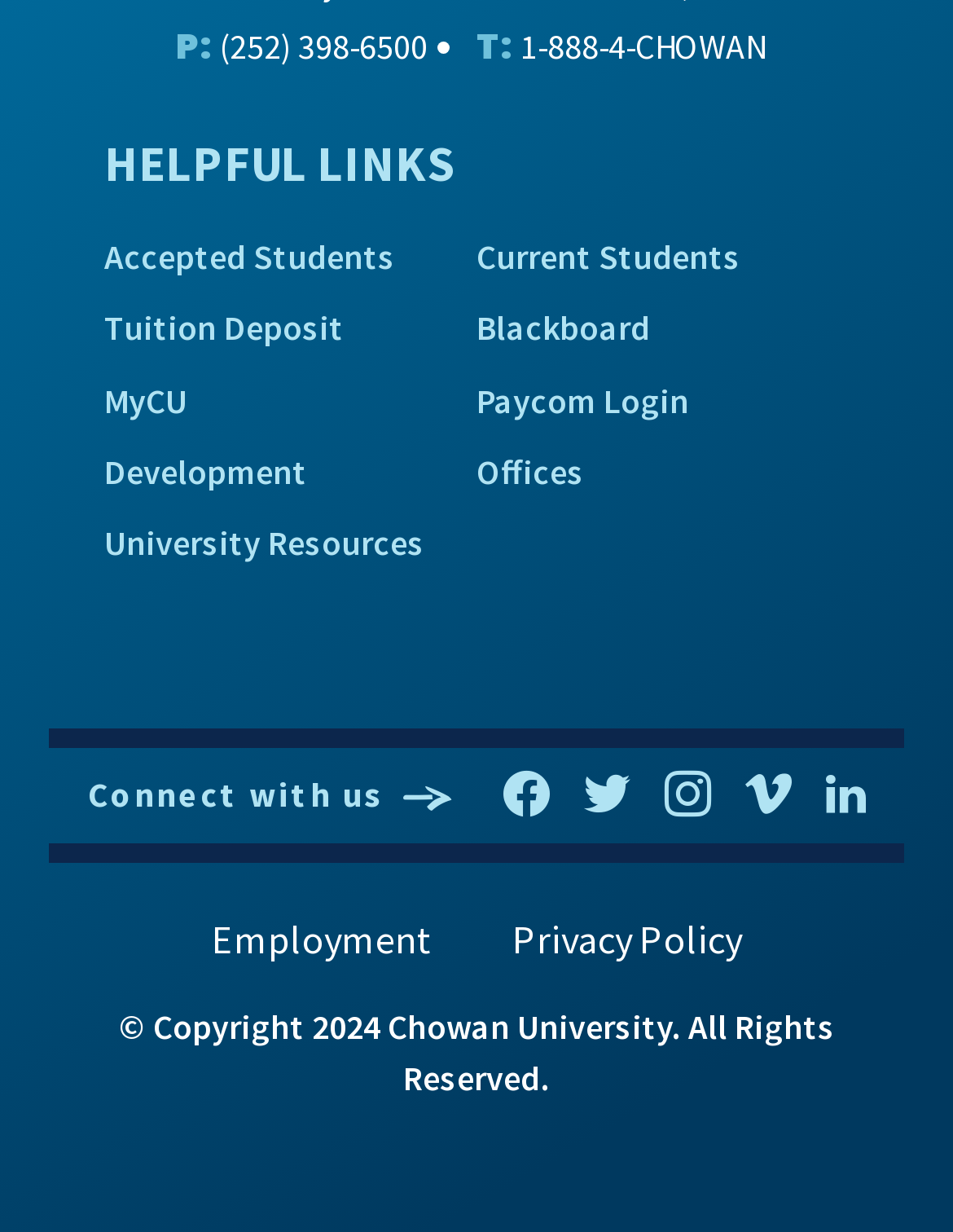What is the name of the university?
Based on the content of the image, thoroughly explain and answer the question.

I found the name of the university by looking at the copyright text at the bottom of the page, which says '© Copyright 2024 Chowan University. All Rights Reserved'.